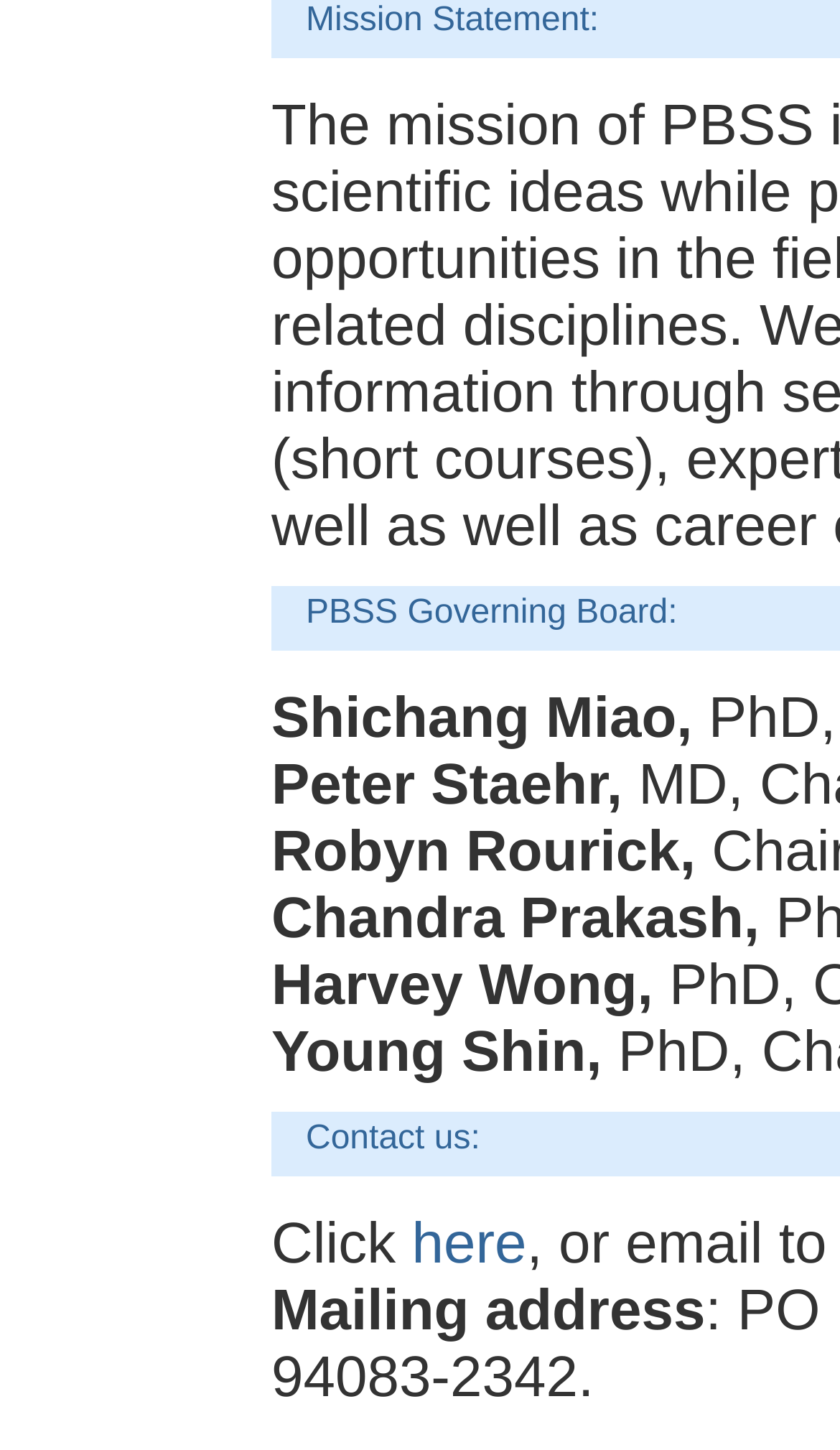What is the mission statement about?
Offer a detailed and full explanation in response to the question.

The webpage does not provide a mission statement, it only has a label 'Mission Statement:' without any description or text following it.